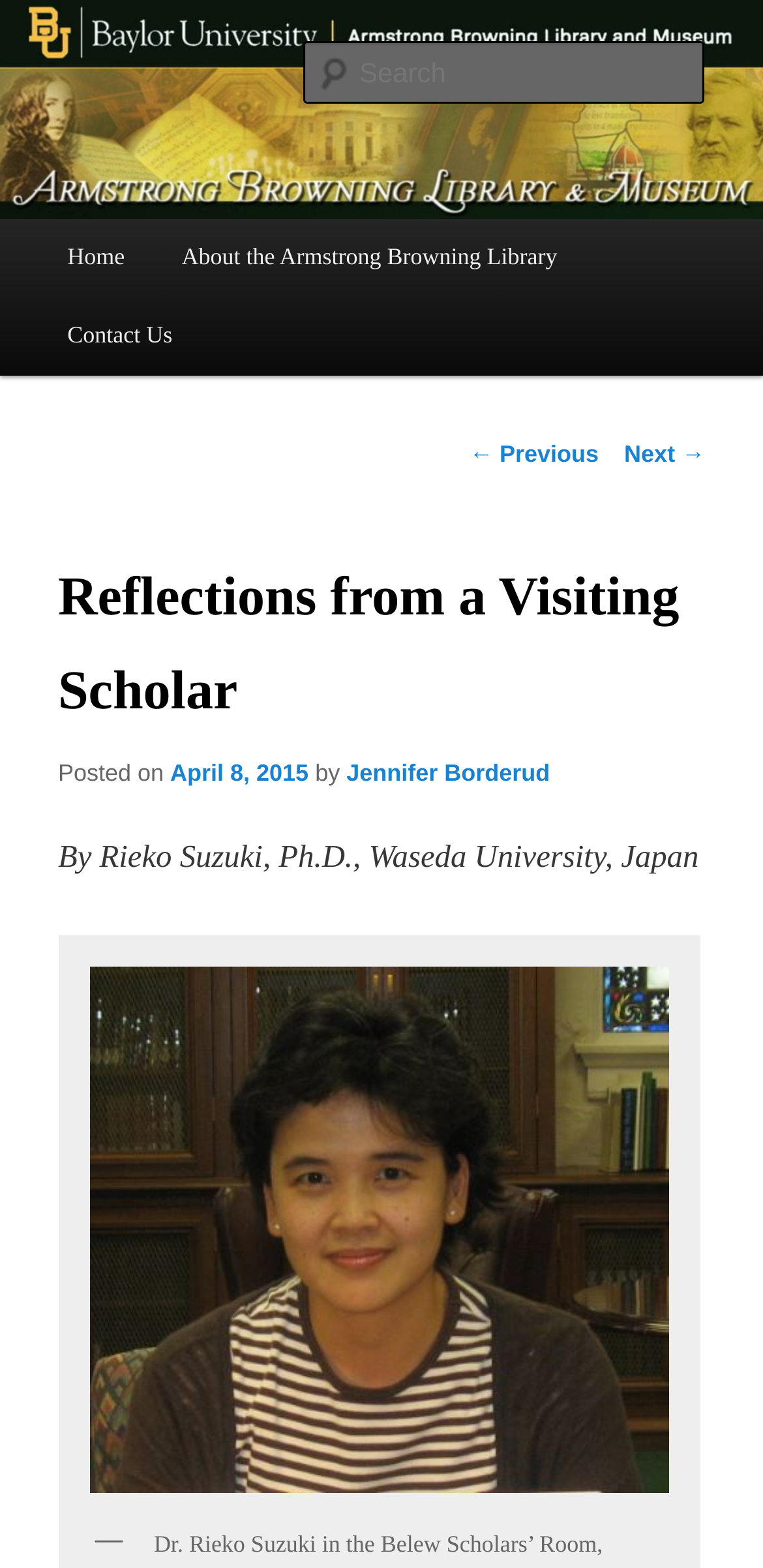Given the following UI element description: "Home", find the bounding box coordinates in the webpage screenshot.

[0.051, 0.14, 0.201, 0.19]